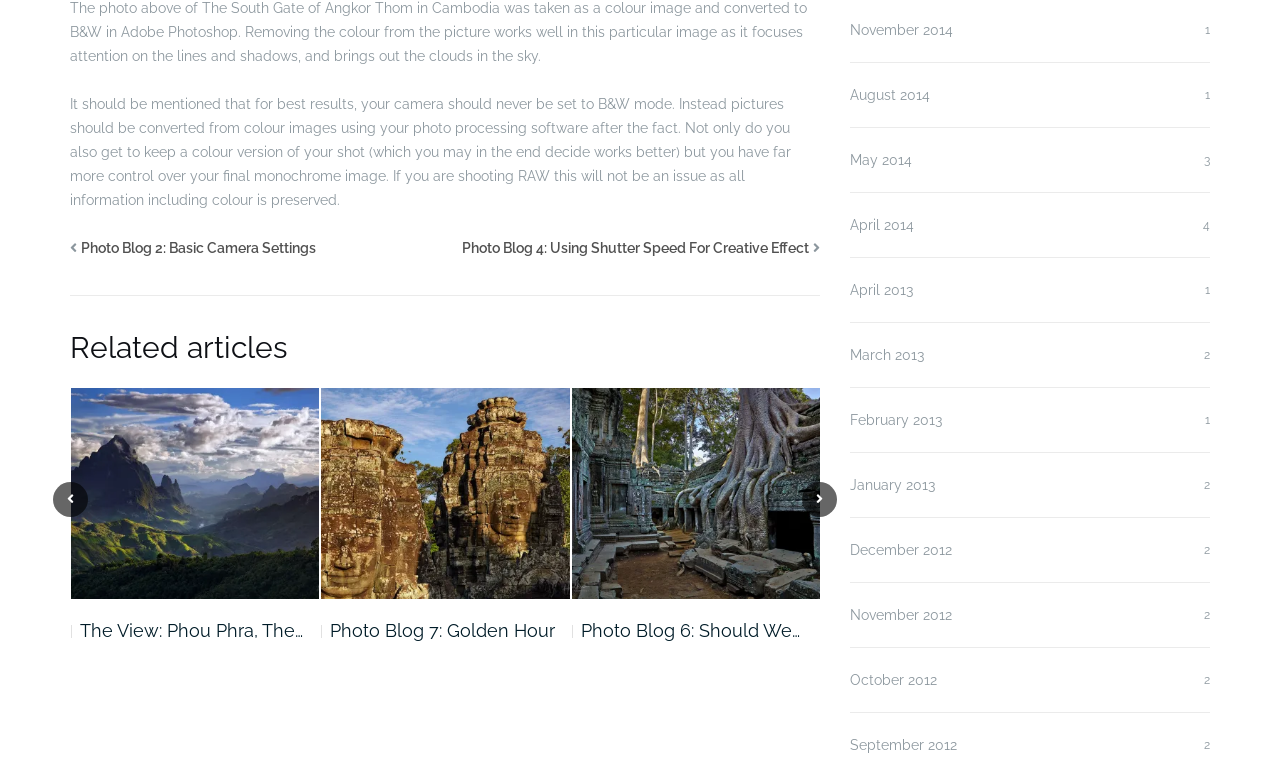Using the information from the screenshot, answer the following question thoroughly:
What is the purpose of the icons with codes '' and ''?

The purpose of the icons with codes '' and '' is unknown, as there is no description or context provided about these icons in the webpage.